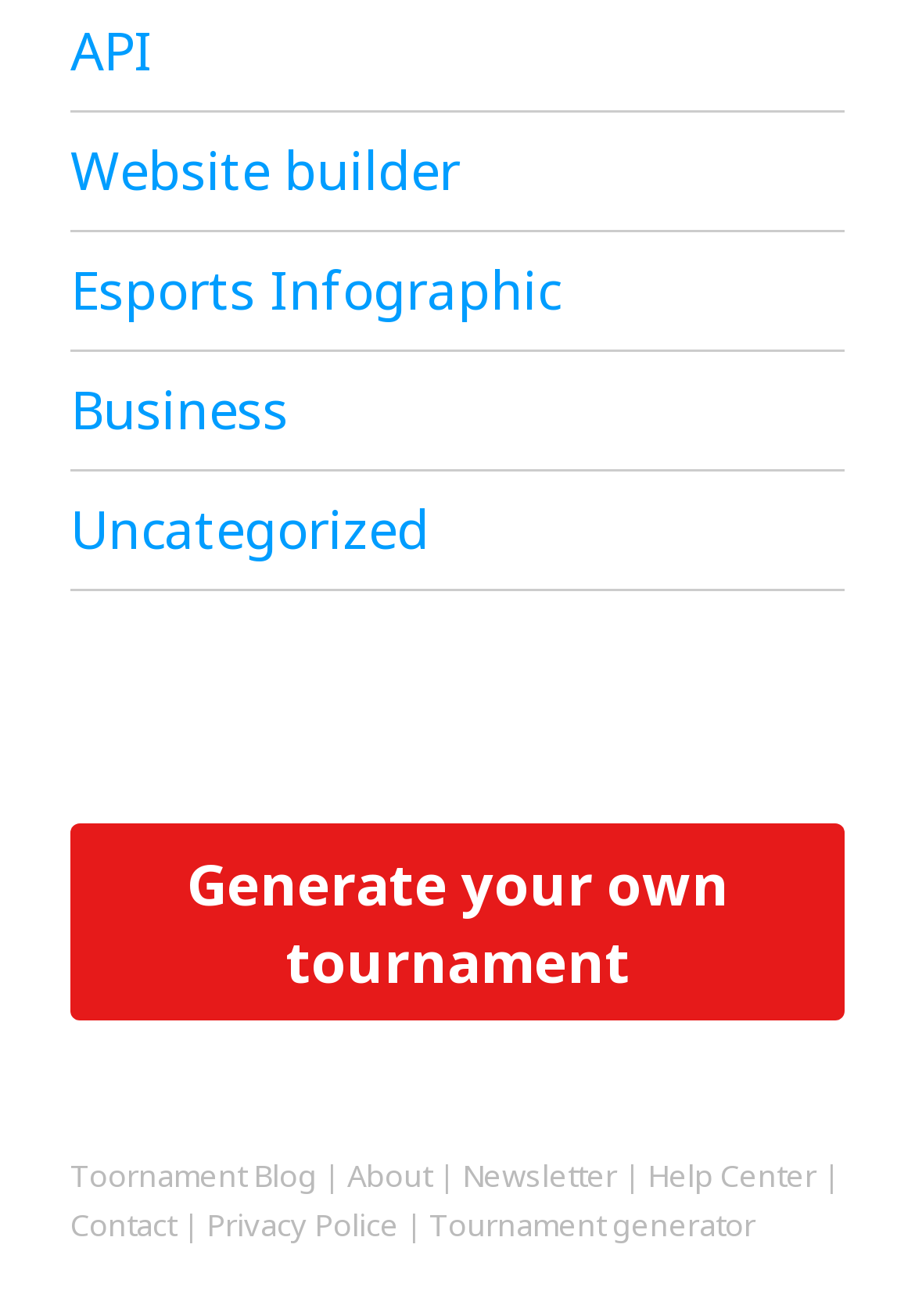What is the last link on the bottom left?
Refer to the image and provide a concise answer in one word or phrase.

Contact